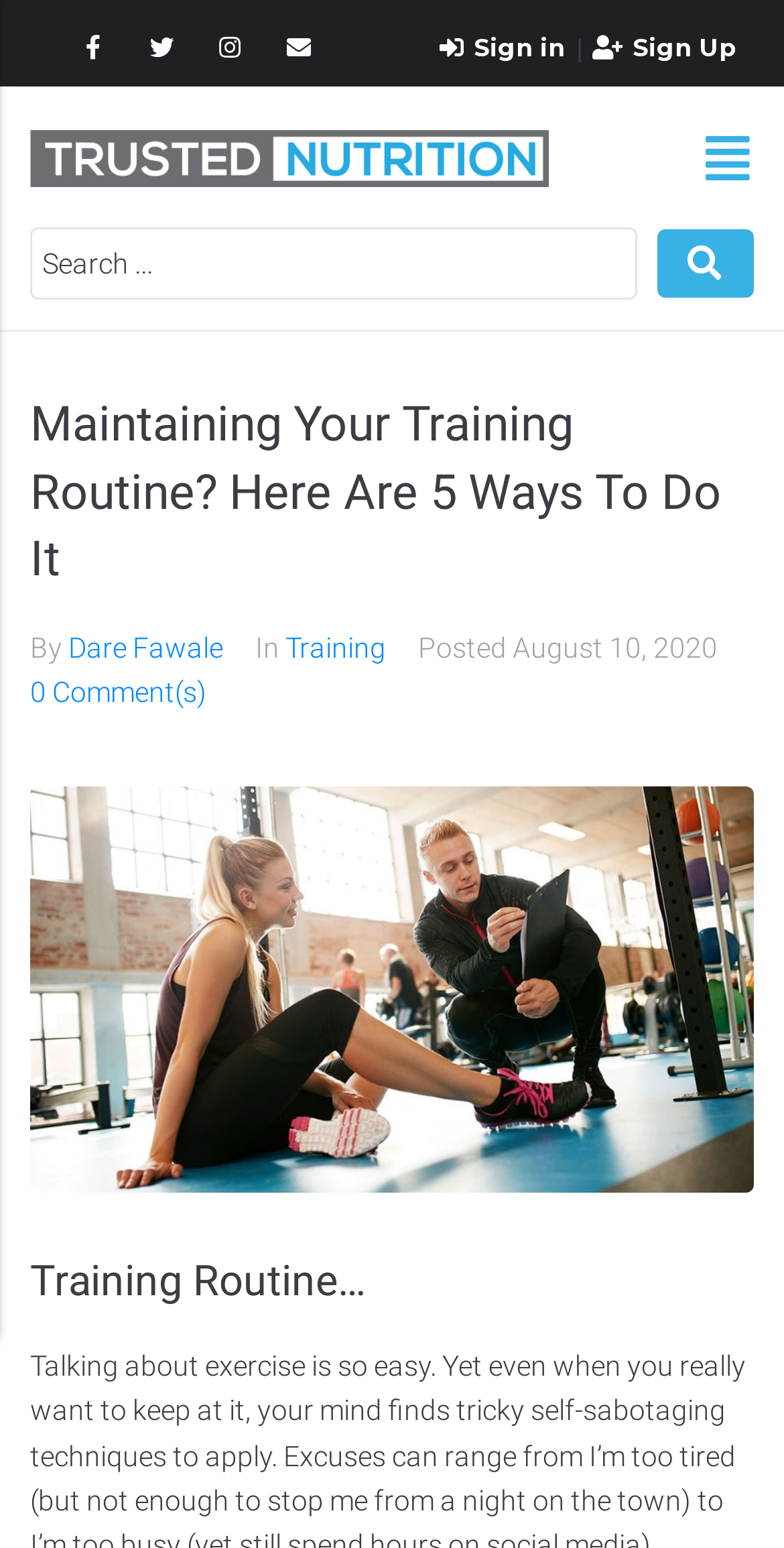Please determine the bounding box coordinates for the element that should be clicked to follow these instructions: "Search for something".

[0.038, 0.147, 0.962, 0.194]